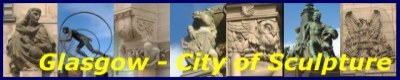Refer to the image and offer a detailed explanation in response to the question: What does the montage emphasize?

The caption states that the montage emphasizes Glasgow's rich history in the arts, particularly sculpture, and serves as an invitation to explore the city's diverse artistic landscape.